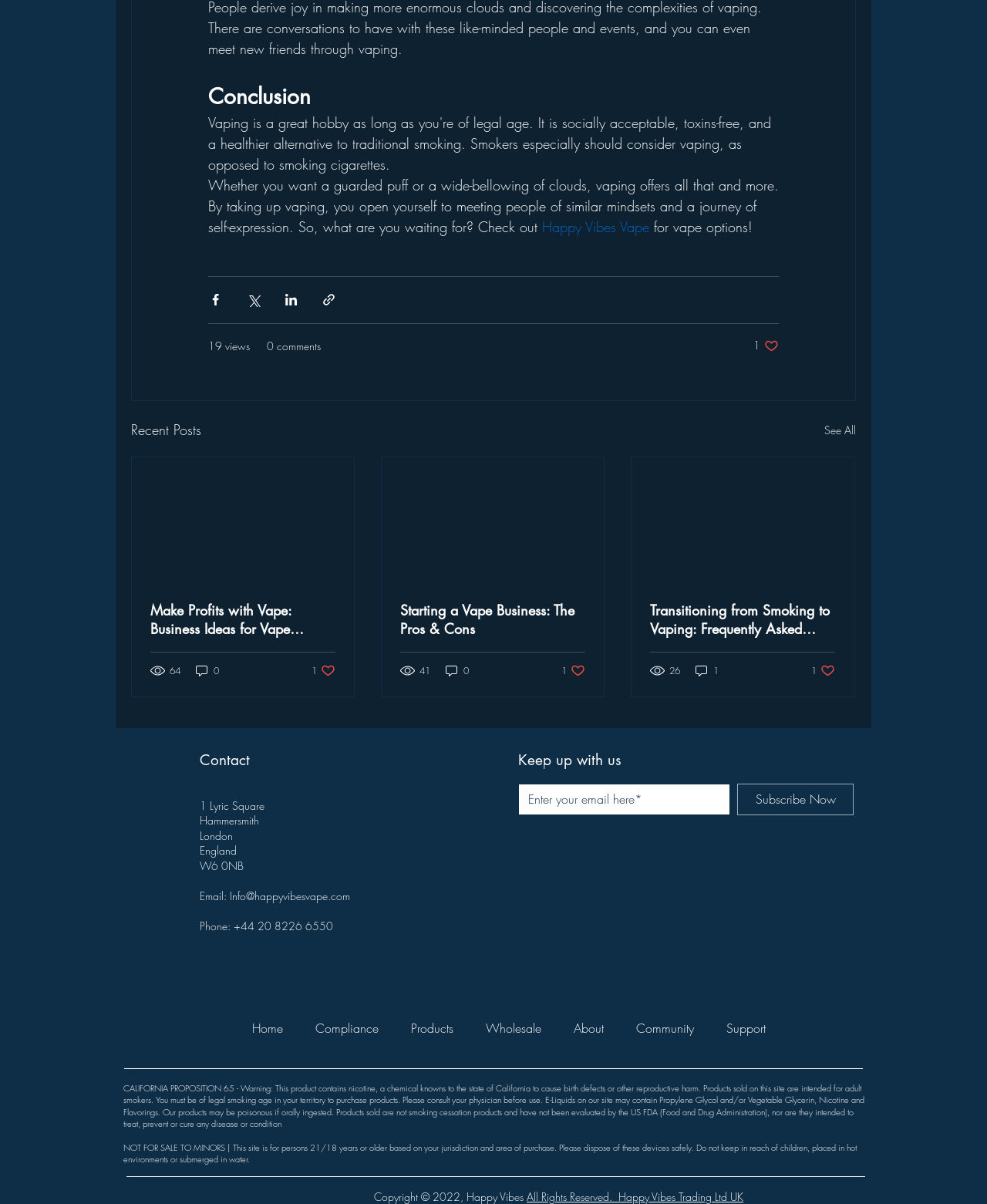Identify and provide the bounding box coordinates of the UI element described: "0 comments". The coordinates should be formatted as [left, top, right, bottom], with each number being a float between 0 and 1.

[0.27, 0.244, 0.325, 0.258]